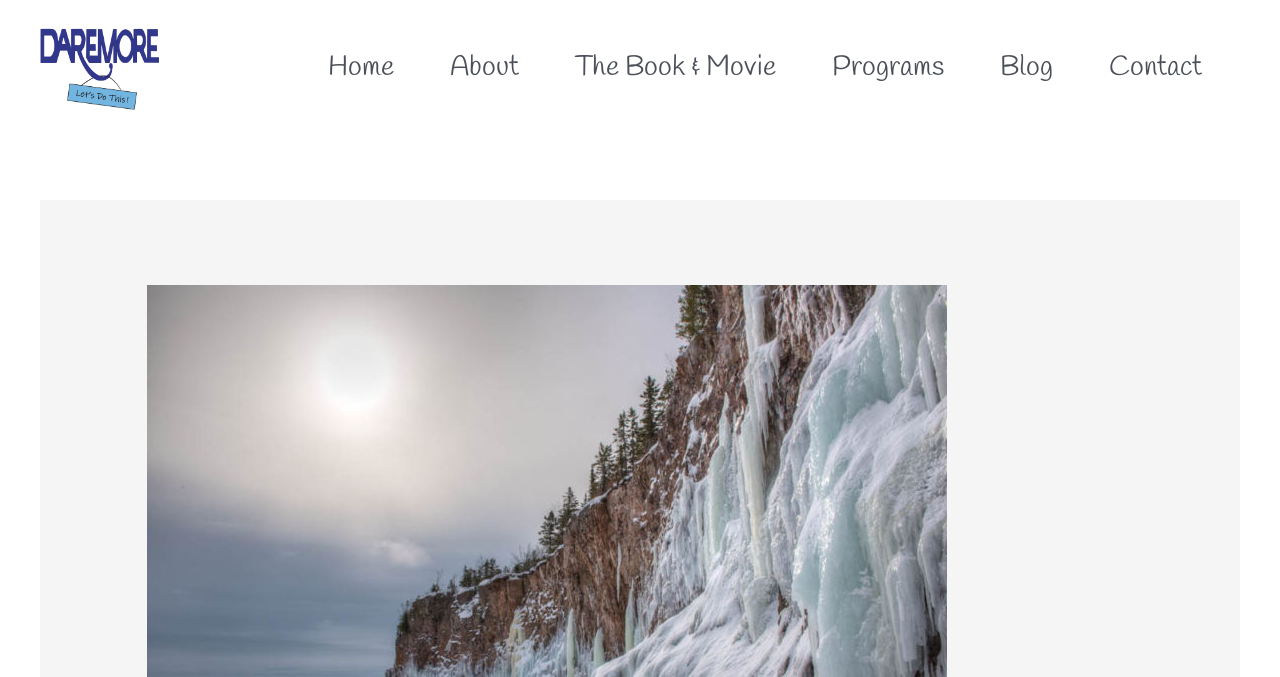Provide a single word or phrase answer to the question: 
How many elements are directly under the root element?

2